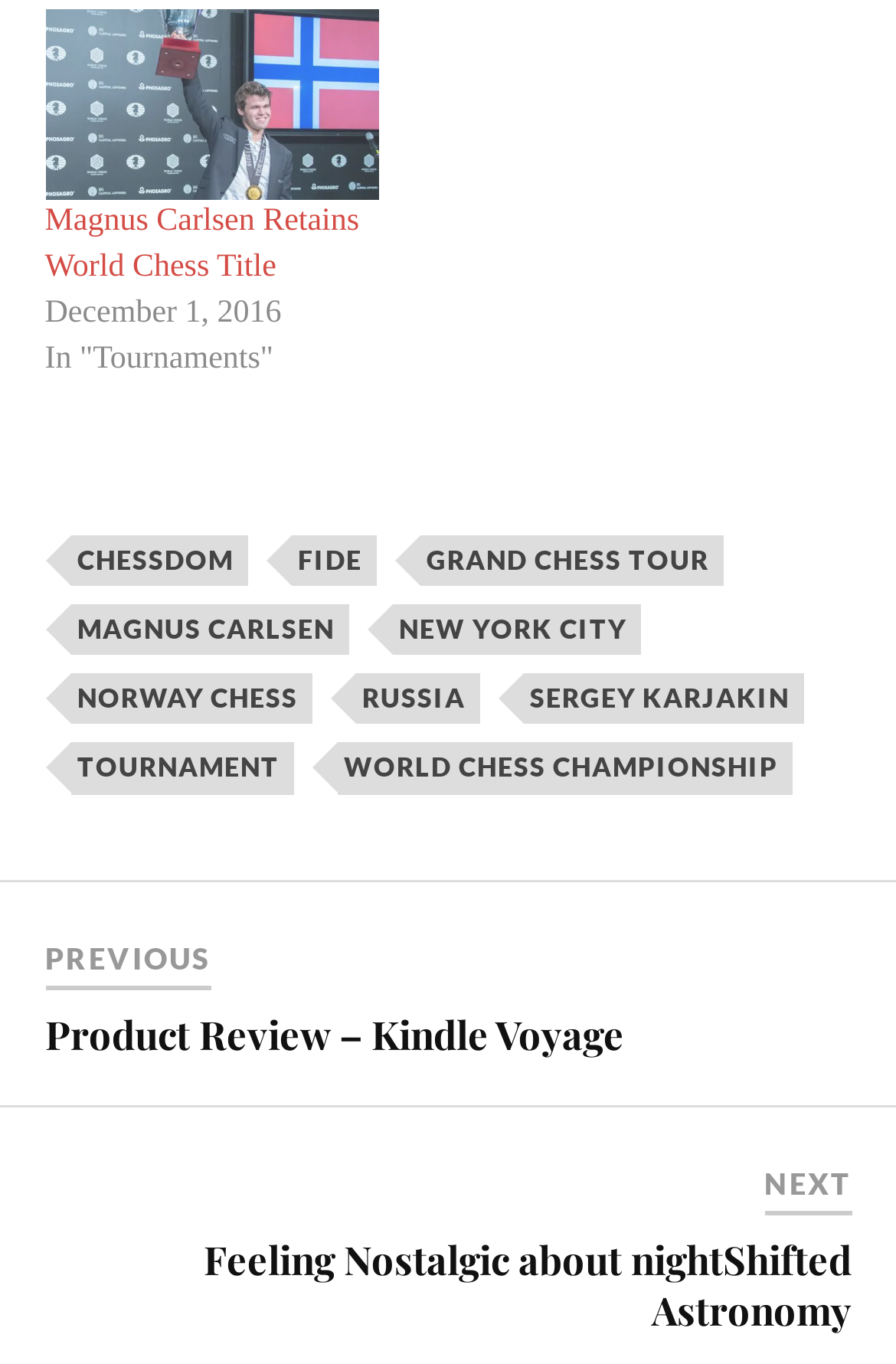Locate the bounding box coordinates of the clickable region necessary to complete the following instruction: "Learn about the World Chess Championship". Provide the coordinates in the format of four float numbers between 0 and 1, i.e., [left, top, right, bottom].

[0.376, 0.545, 0.883, 0.582]